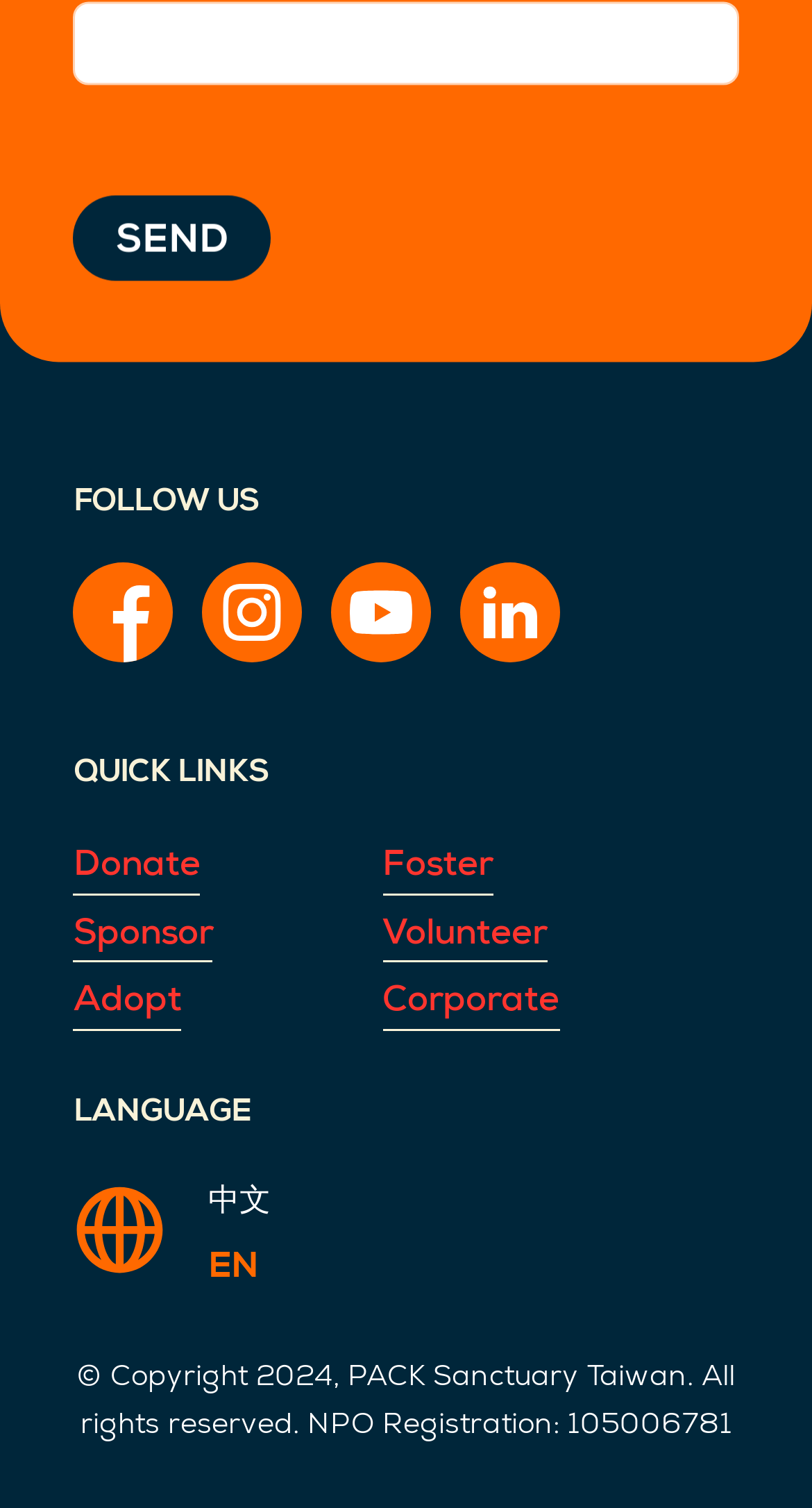Identify the bounding box coordinates of the specific part of the webpage to click to complete this instruction: "Click SEND".

[0.143, 0.143, 0.28, 0.176]